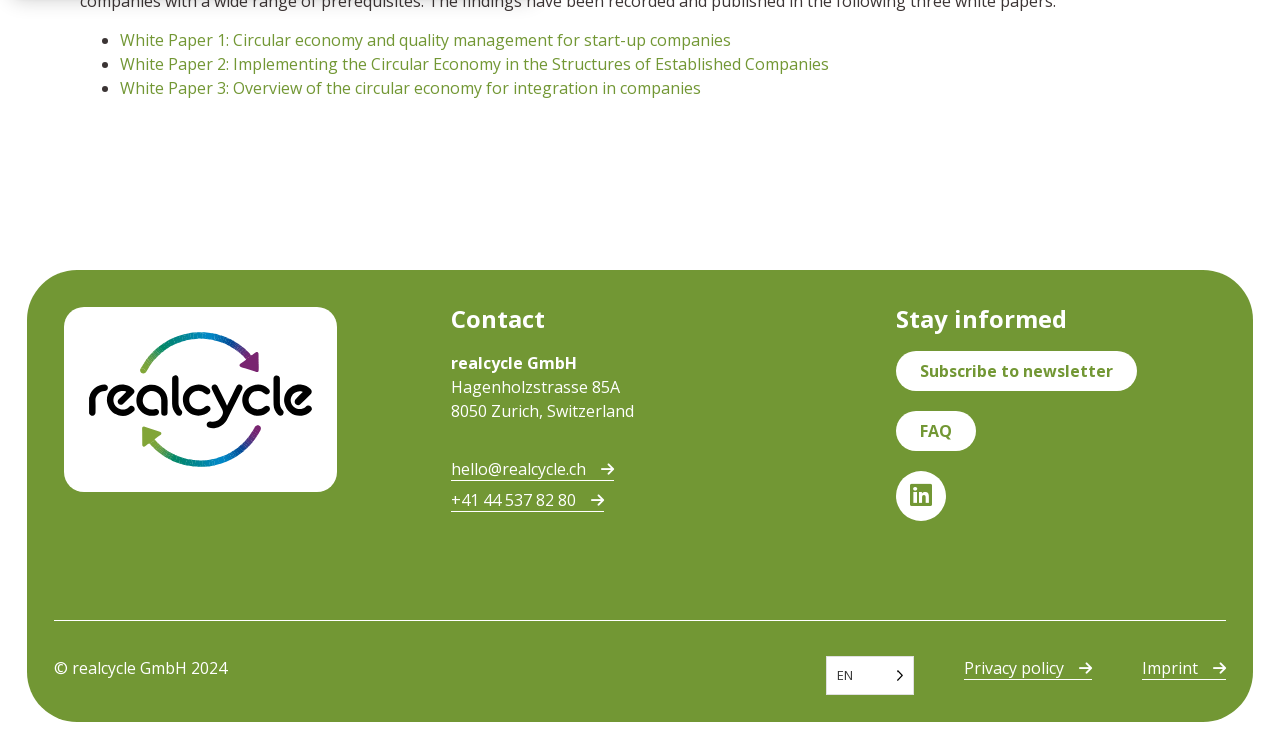Answer the question with a single word or phrase: 
How many ways are there to contact the company?

3